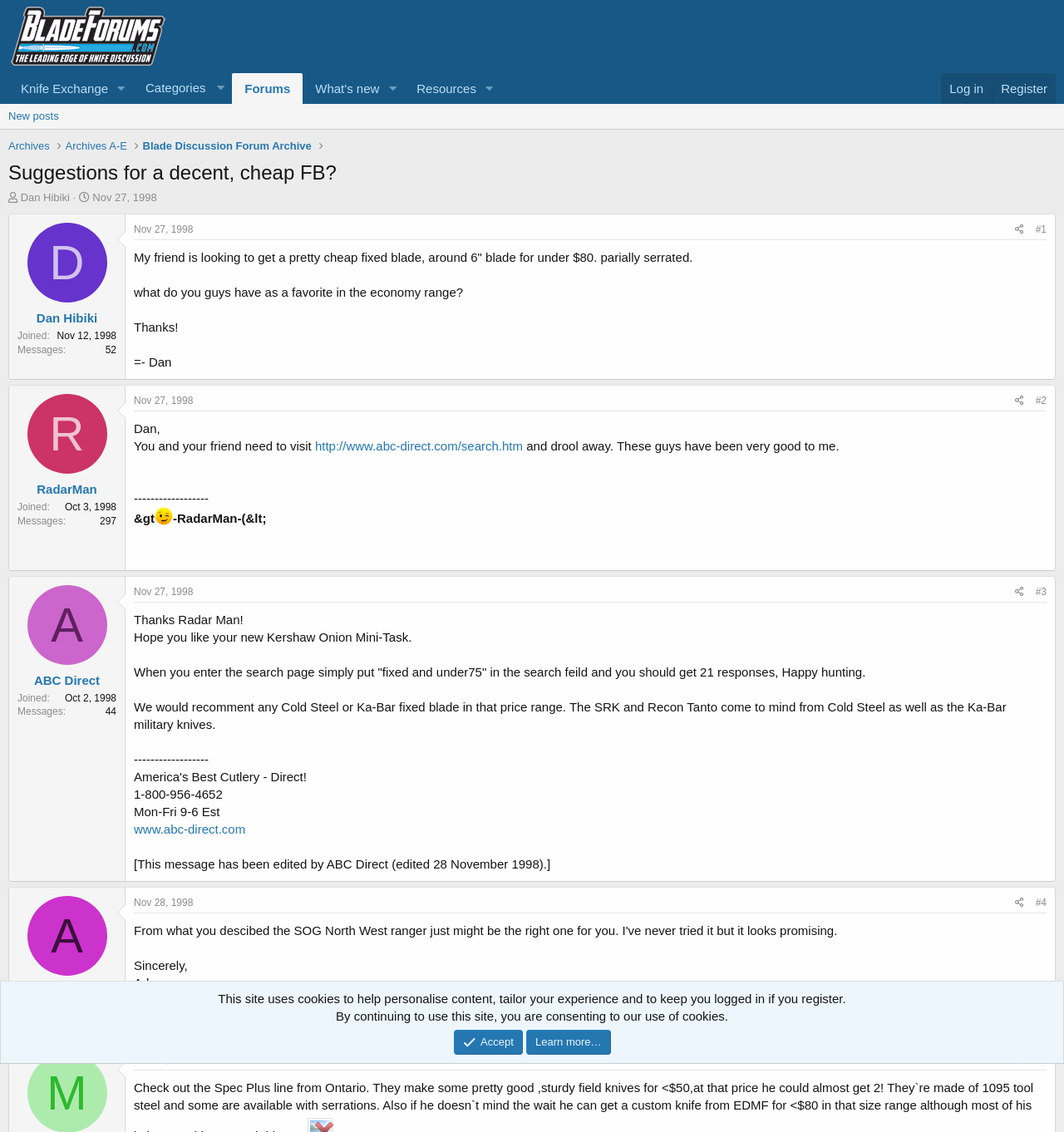Please answer the following question using a single word or phrase: 
What is the name of the forum?

BladeForums.com